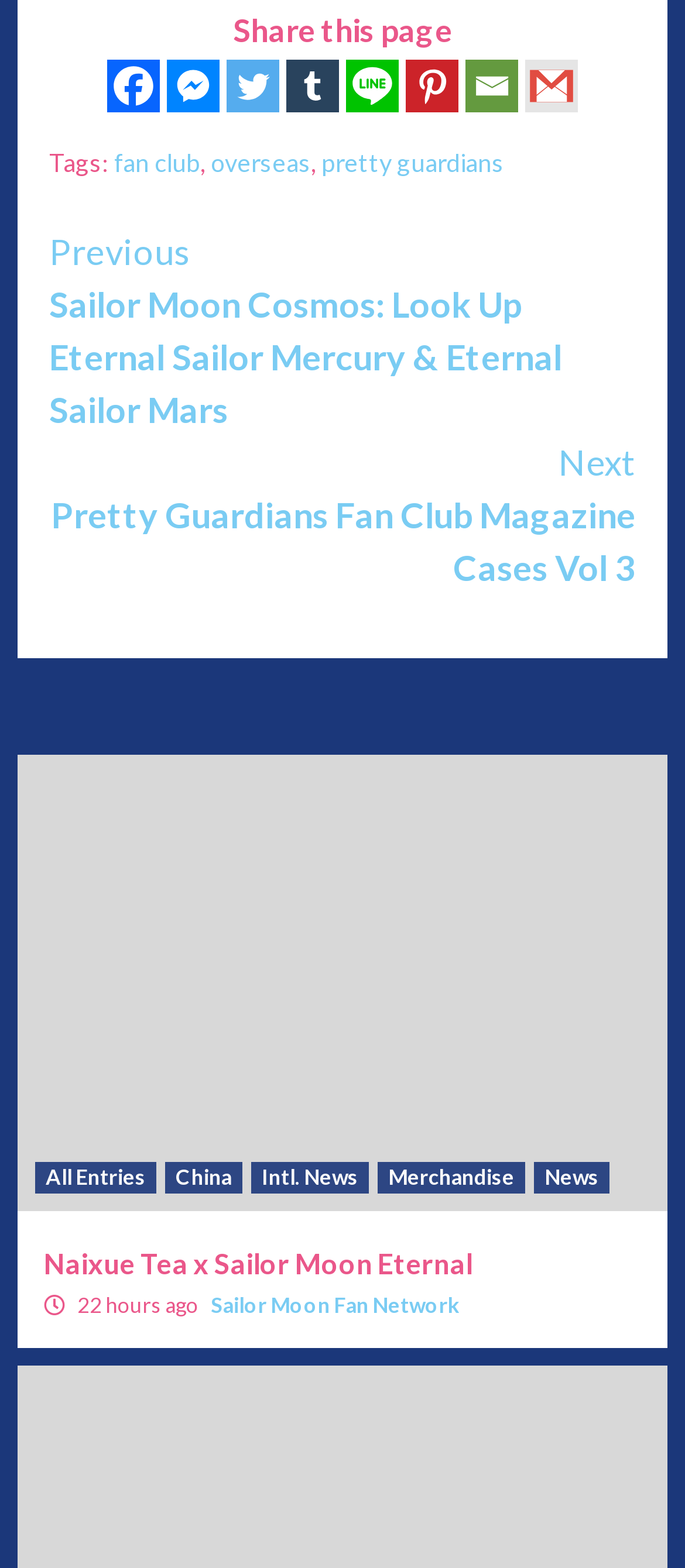Given the element description aria-label="Gmail" title="Google Gmail", specify the bounding box coordinates of the corresponding UI element in the format (top-left x, top-left y, bottom-right x, bottom-right y). All values must be between 0 and 1.

[0.767, 0.038, 0.844, 0.071]